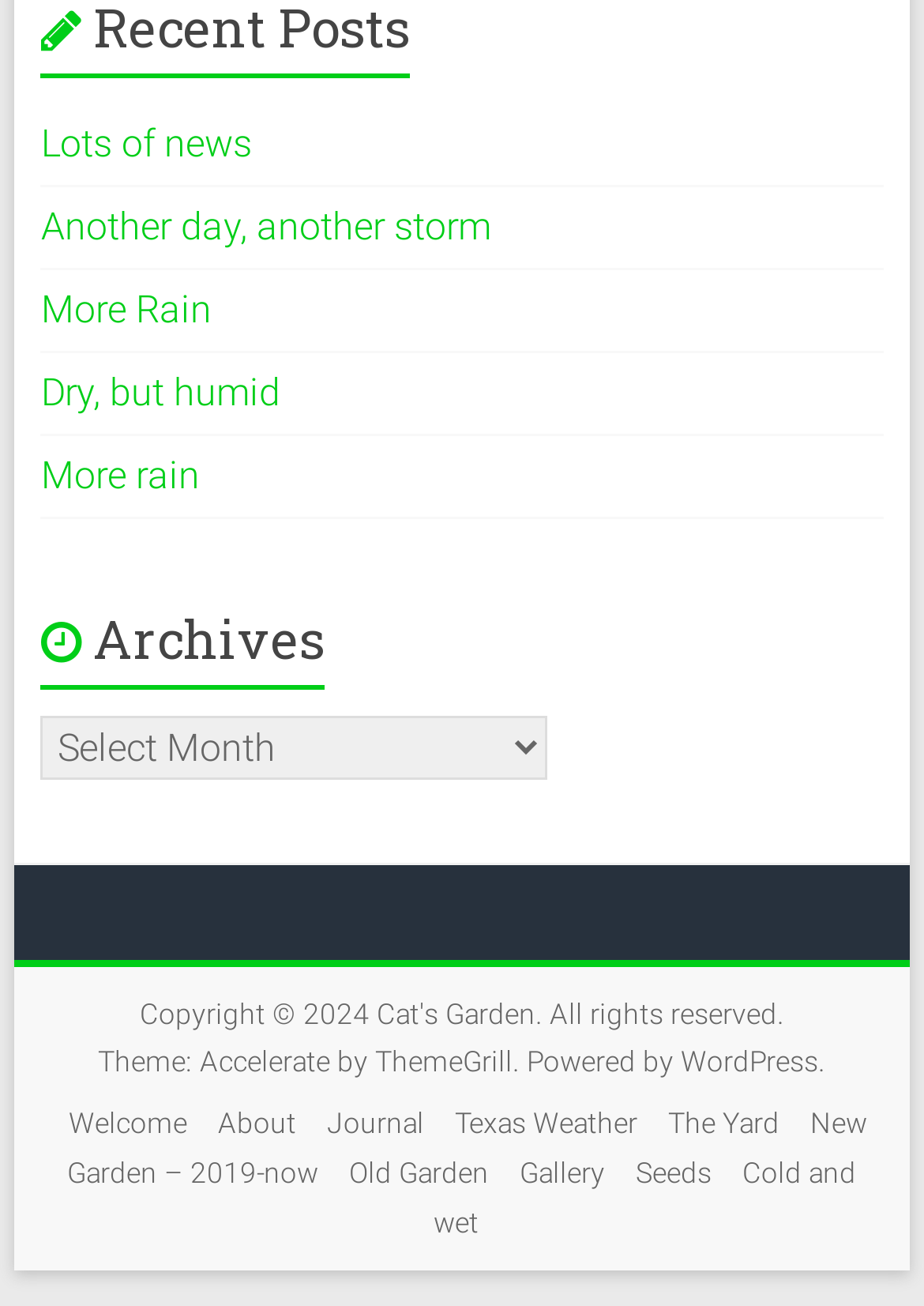Review the image closely and give a comprehensive answer to the question: What is the theme of this website?

The theme of this website is Accelerate, which is mentioned in the footer section of the webpage, specifically in the text 'Theme: Accelerate'.